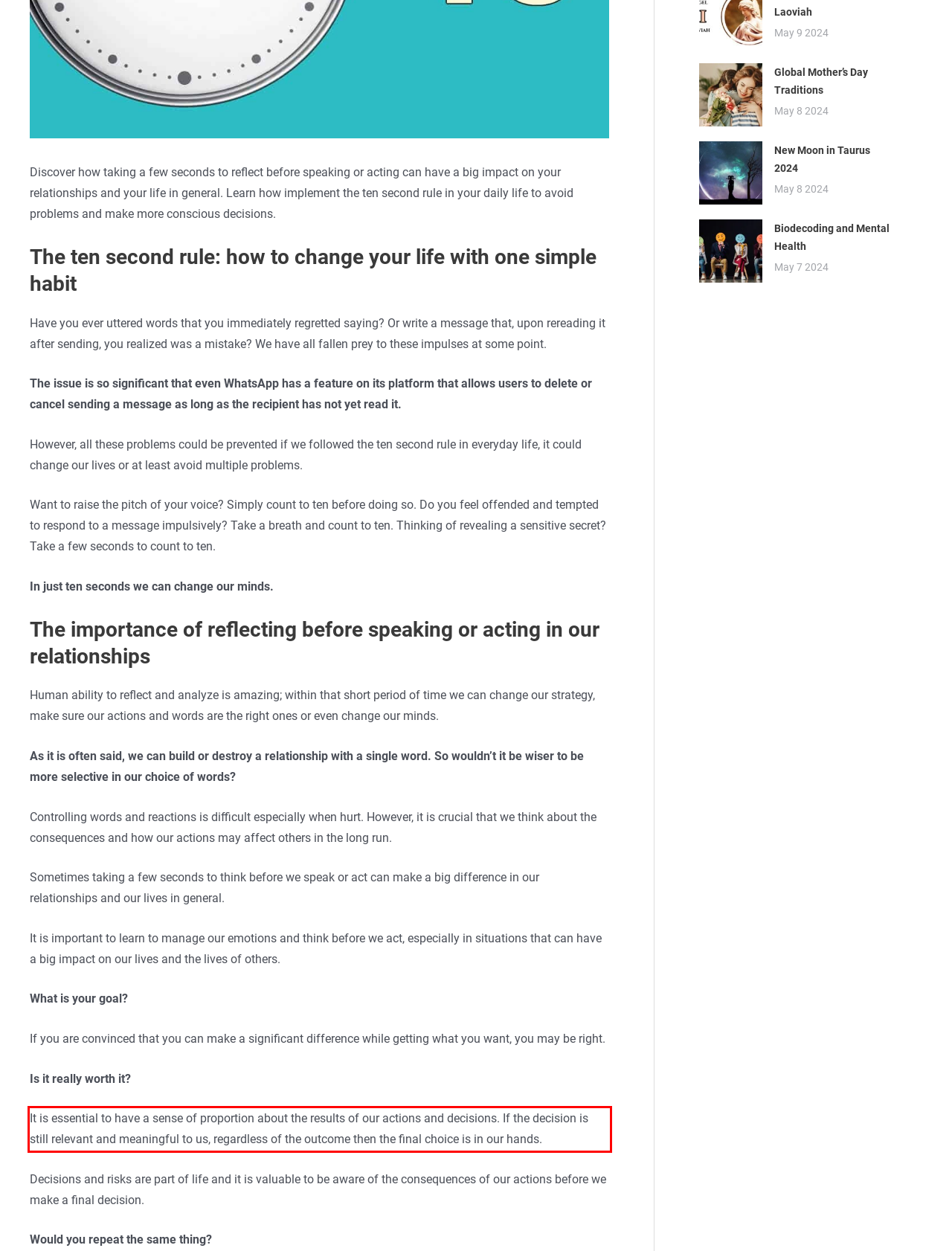You have a screenshot of a webpage with a red bounding box. Use OCR to generate the text contained within this red rectangle.

It is essential to have a sense of proportion about the results of our actions and decisions. If the decision is still relevant and meaningful to us, regardless of the outcome then the final choice is in our hands.